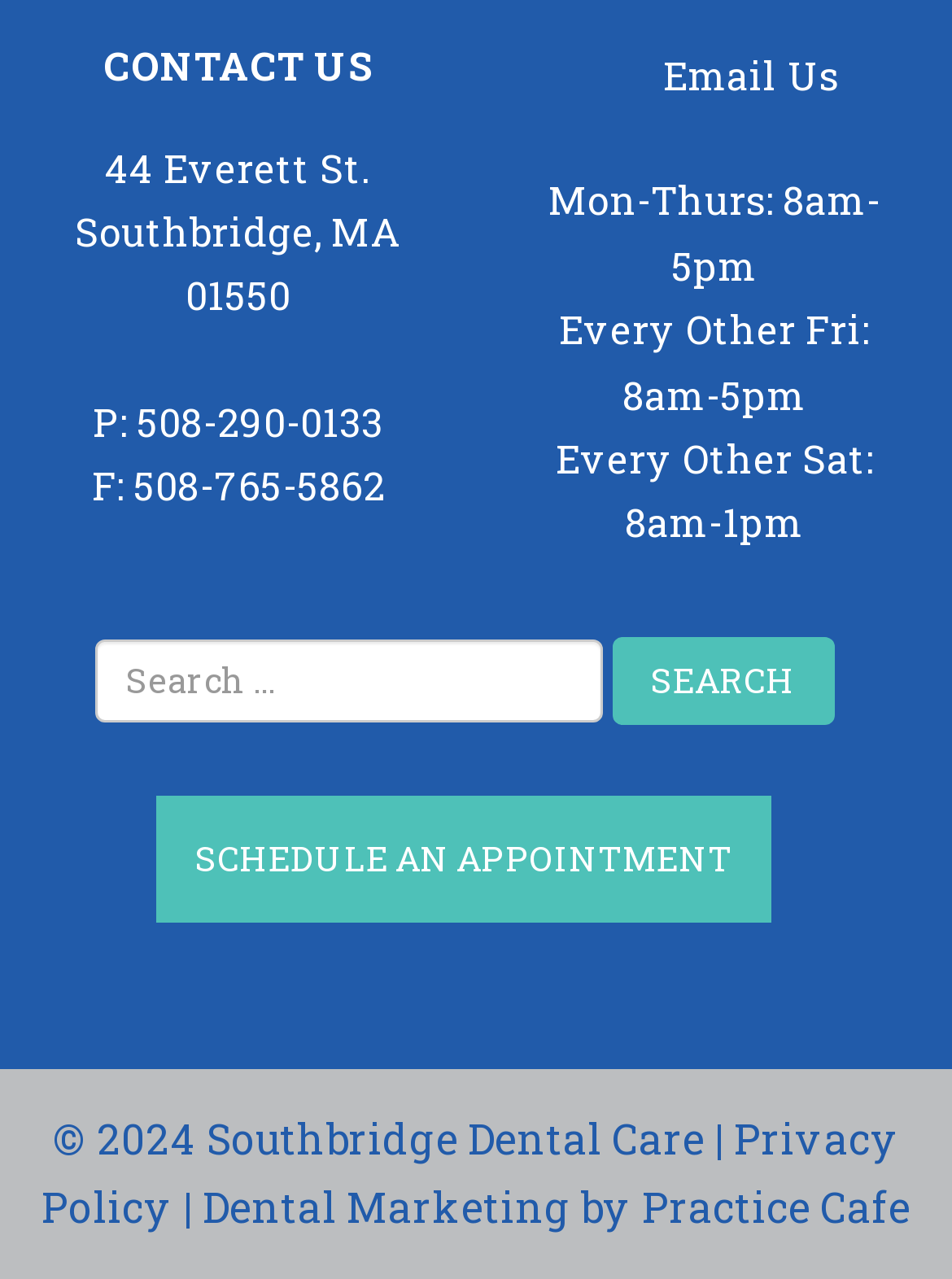What is the phone number to call for an appointment?
Please respond to the question thoroughly and include all relevant details.

I found the phone number by looking at the link element with ID 230, which contains the phone number, and its parent paragraph element with ID 144, which indicates that it's a contact method.